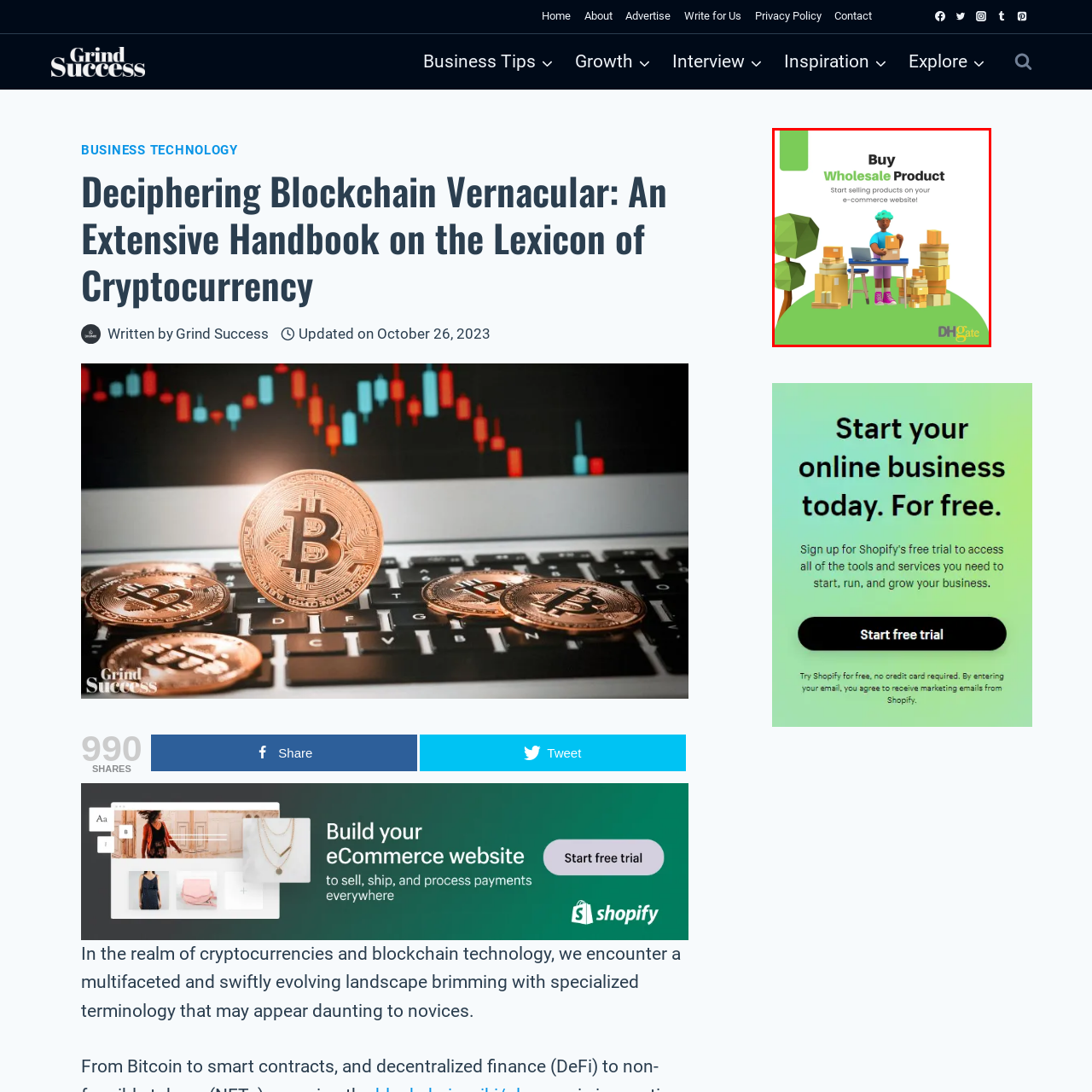Focus on the image enclosed by the red outline and give a short answer: What is the green object on the left?

A tree